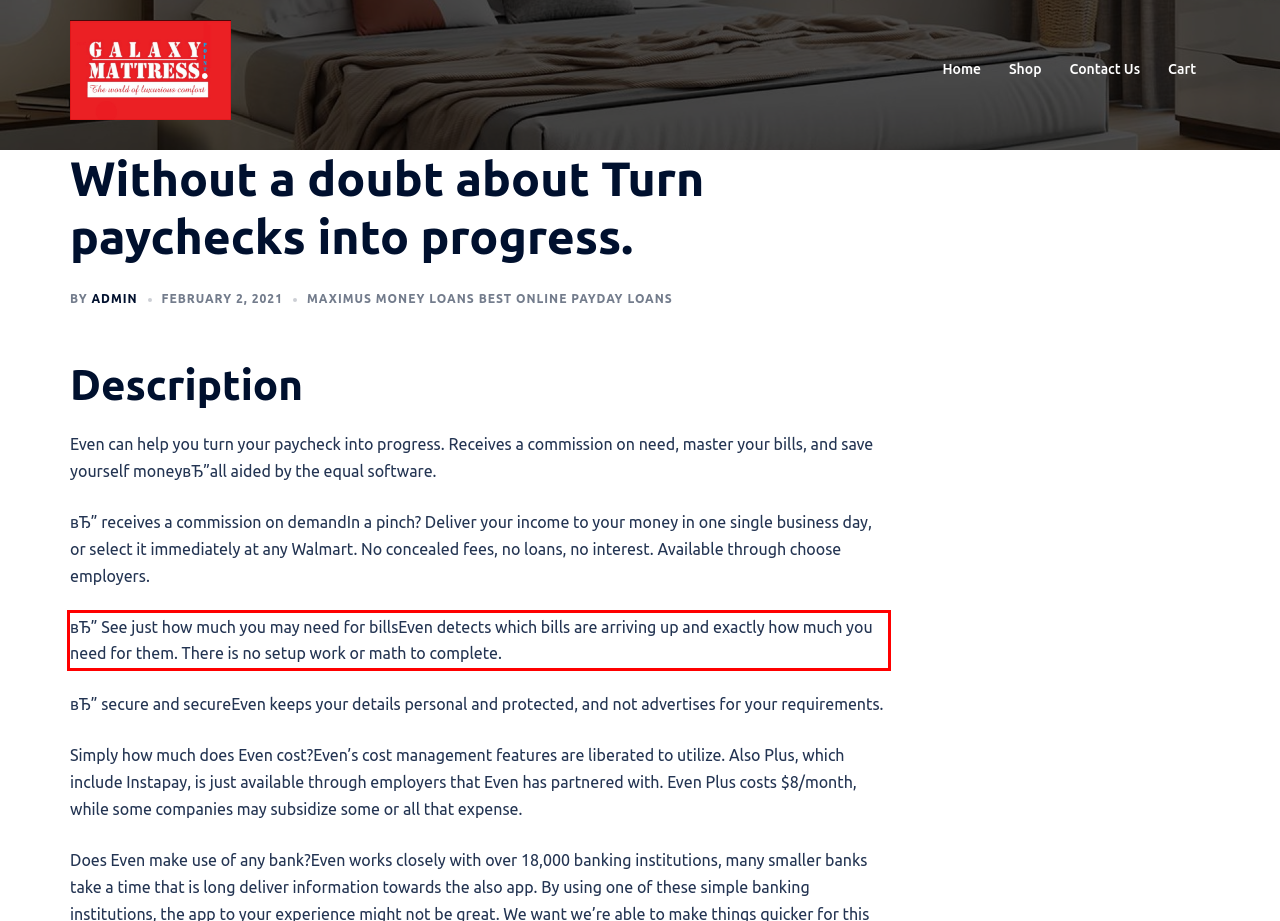Please perform OCR on the text content within the red bounding box that is highlighted in the provided webpage screenshot.

вЂ” See just how much you may need for billsEven detects which bills are arriving up and exactly how much you need for them. There is no setup work or math to complete.